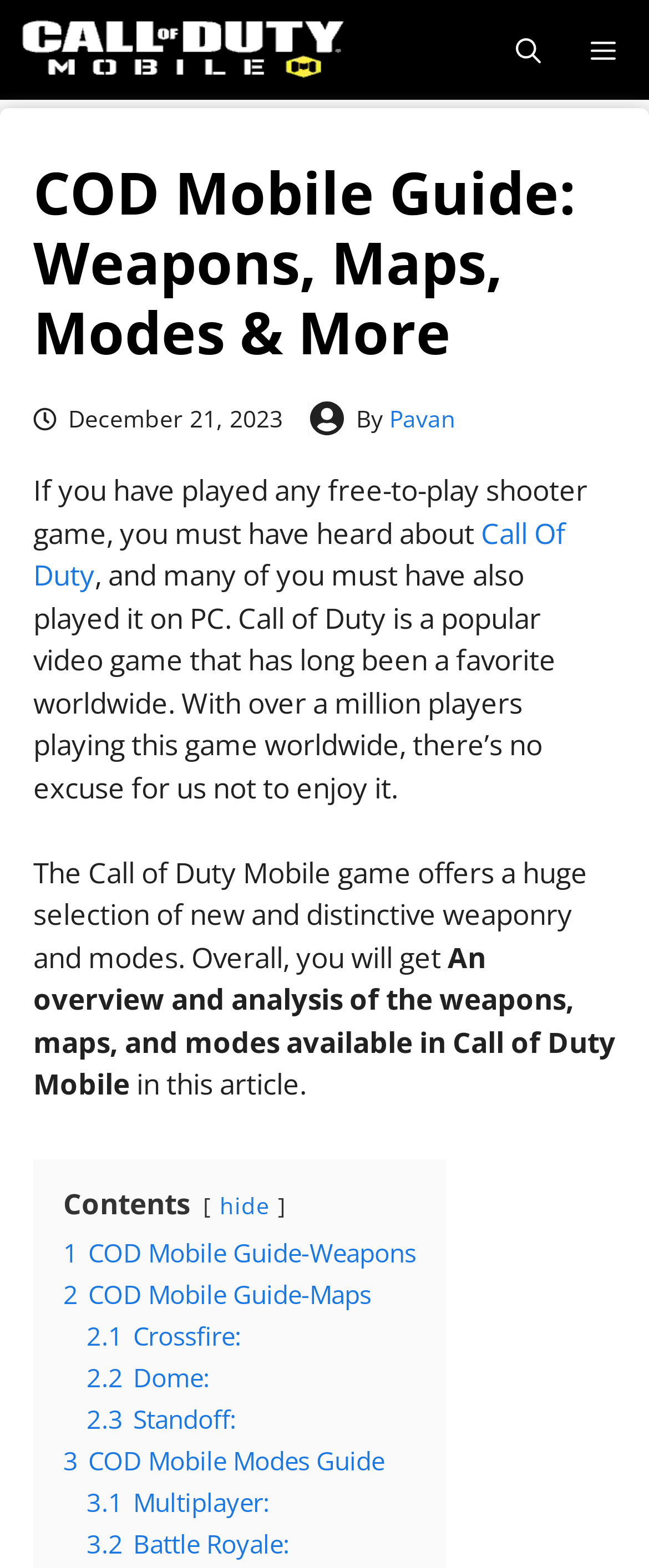Provide your answer to the question using just one word or phrase: What are the three main sections of the COD Mobile Guide?

Weapons, Maps, Modes